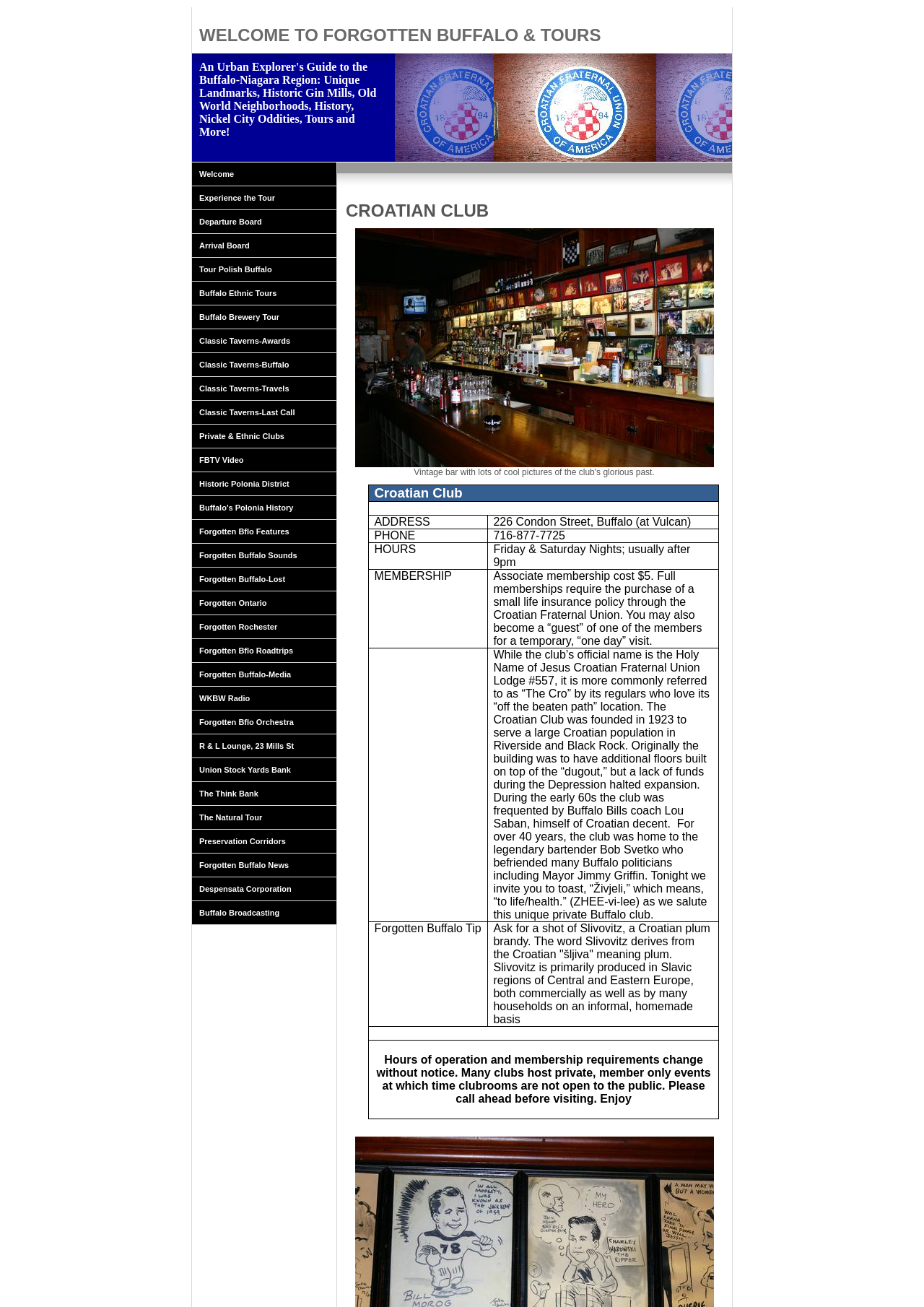Find the bounding box coordinates of the element's region that should be clicked in order to follow the given instruction: "Click on the 'Welcome' link". The coordinates should consist of four float numbers between 0 and 1, i.e., [left, top, right, bottom].

[0.208, 0.124, 0.364, 0.143]